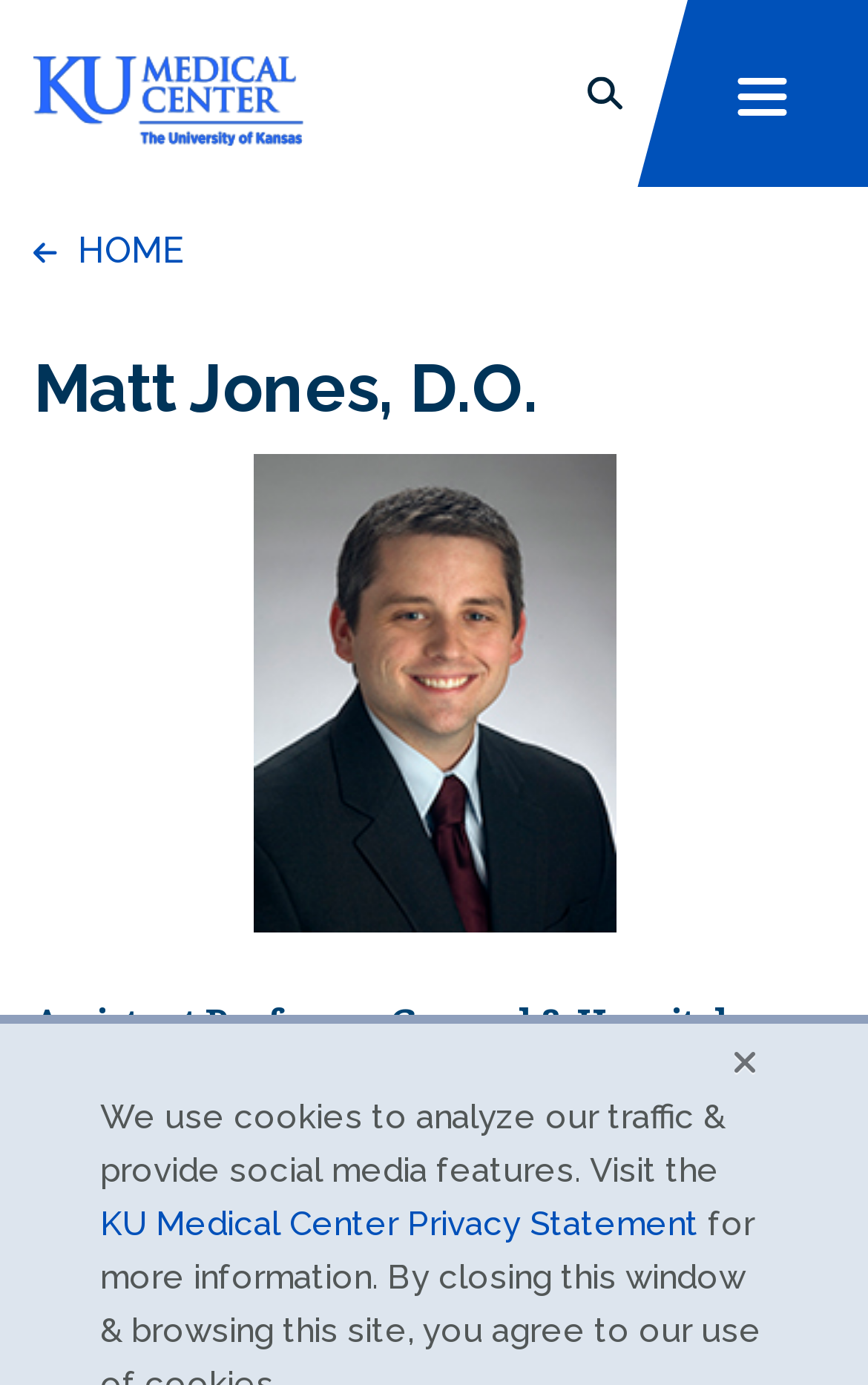Provide the bounding box coordinates of the section that needs to be clicked to accomplish the following instruction: "Contact Matthew Jones via email."

[0.038, 0.803, 0.408, 0.832]